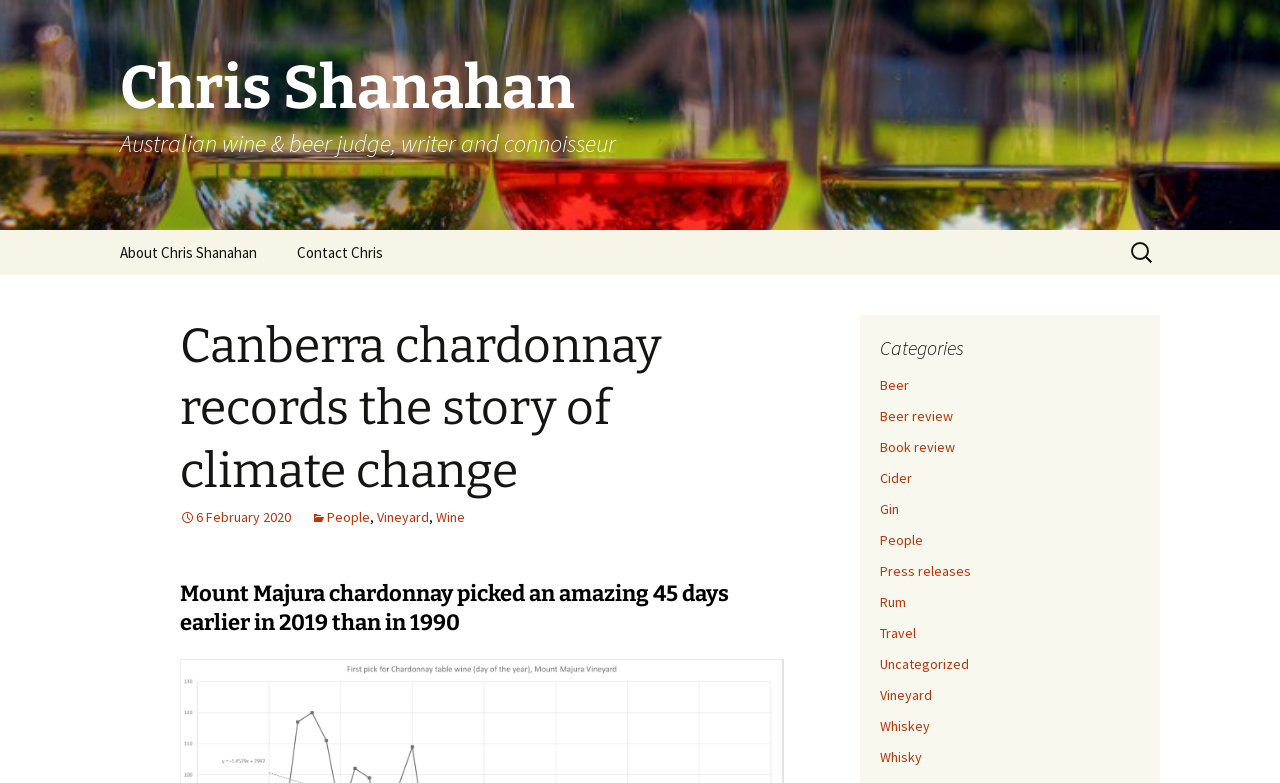Provide the bounding box coordinates of the area you need to click to execute the following instruction: "Visit Chris Shanahan's homepage".

[0.078, 0.0, 0.922, 0.294]